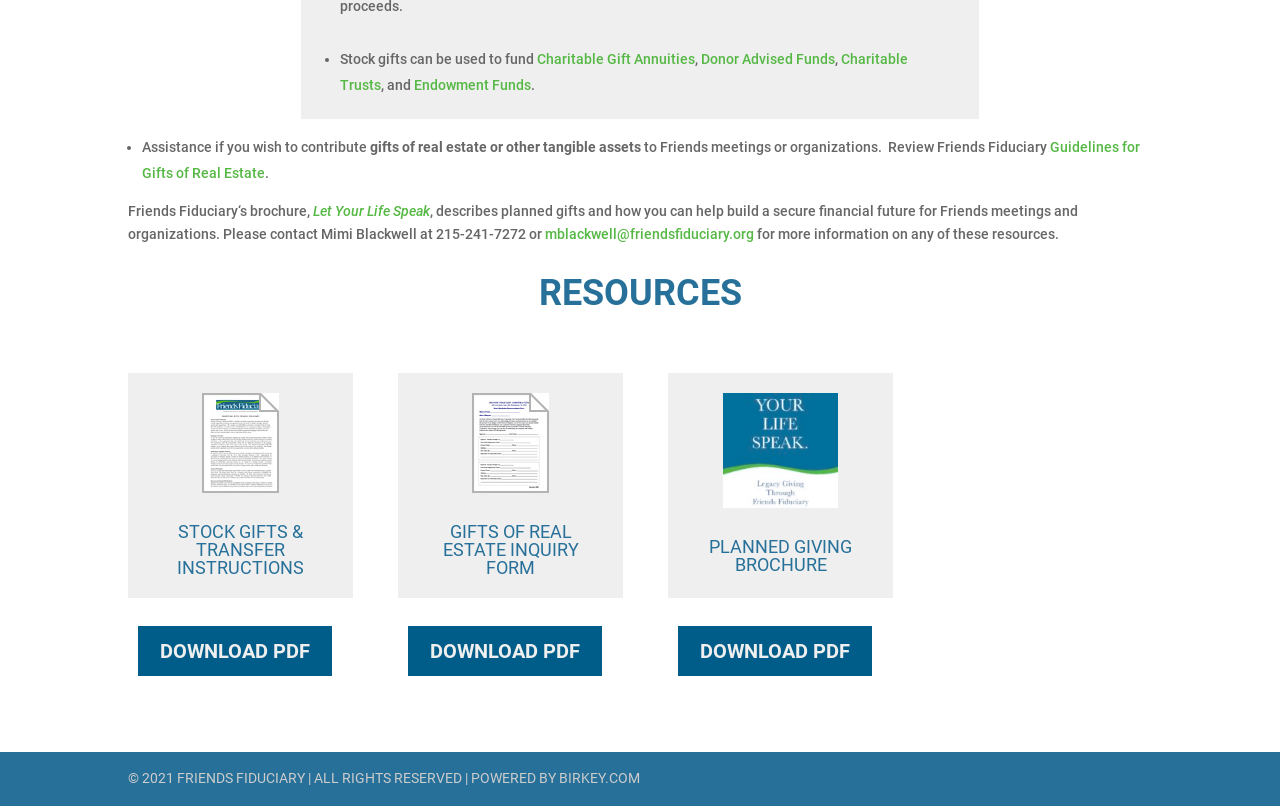Based on the description "mblackwell@friendsfiduciary.org", find the bounding box of the specified UI element.

[0.426, 0.281, 0.589, 0.301]